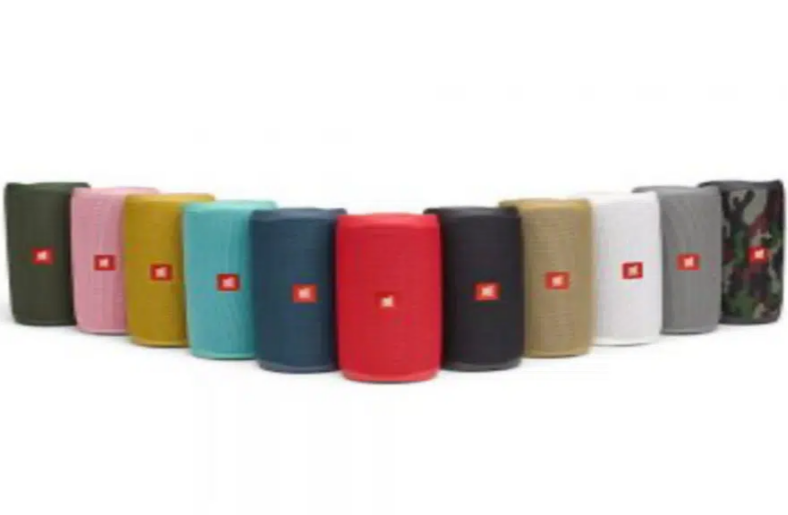What is on the front of each speaker?
Based on the screenshot, provide your answer in one word or phrase.

Brand logo